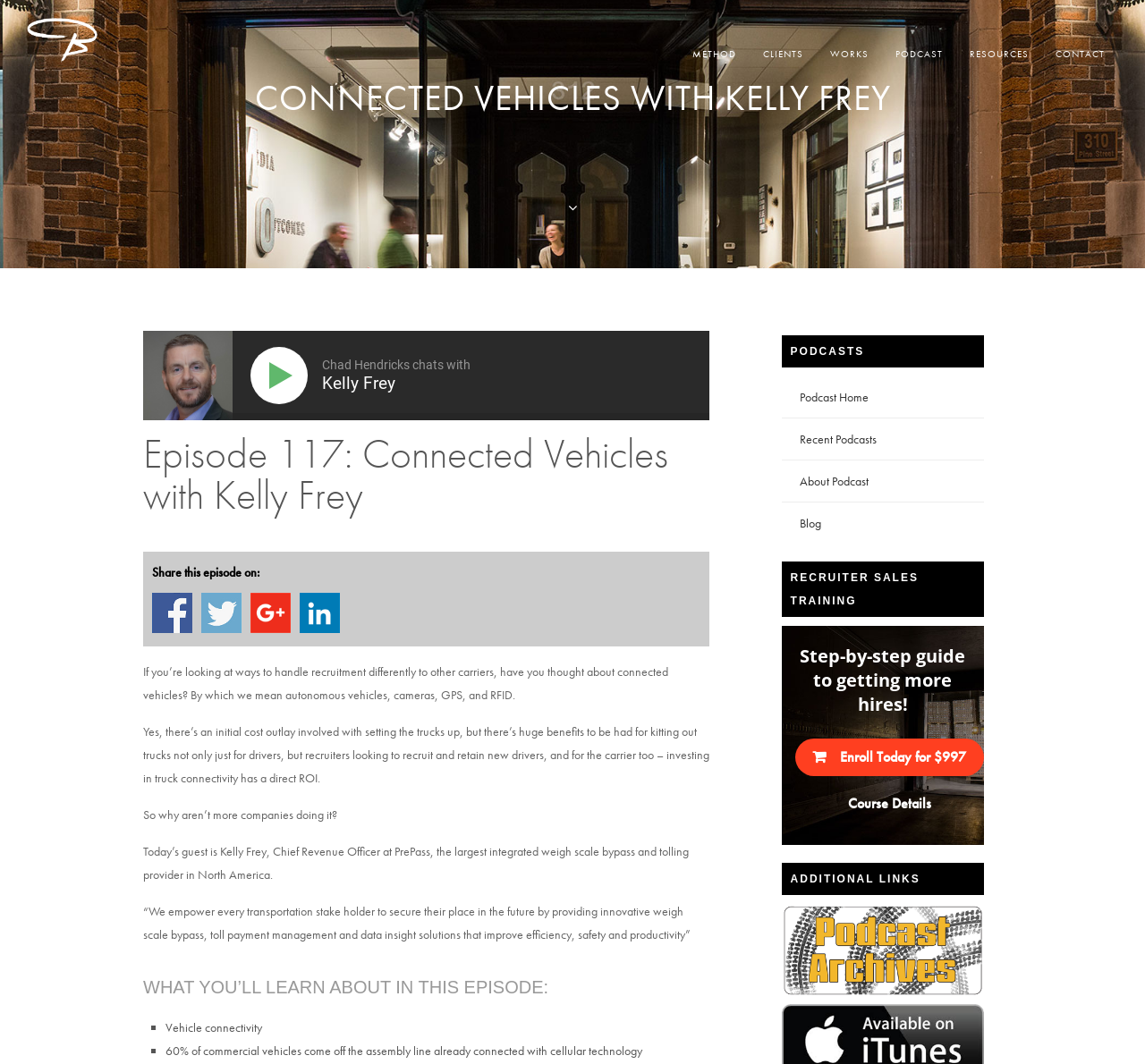What is the topic of the podcast episode?
Please provide a full and detailed response to the question.

I found the topic of the podcast episode by looking at the heading element with the text 'CONNECTED VEHICLES WITH KELLY FREY' which is located at the top of the webpage, and also by reading the text 'If you’re looking at ways to handle recruitment differently to other carriers, have you thought about connected vehicles?' which is located in the middle of the webpage.